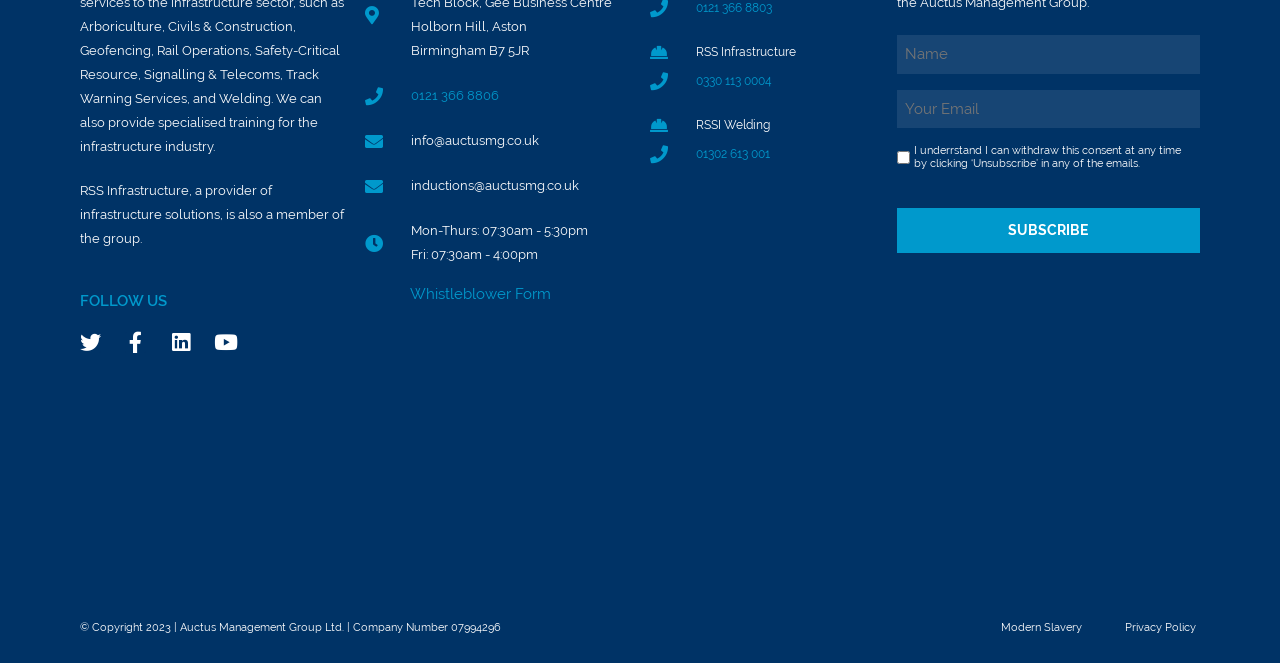Identify the bounding box coordinates necessary to click and complete the given instruction: "Subscribe to the newsletter".

[0.701, 0.314, 0.937, 0.382]